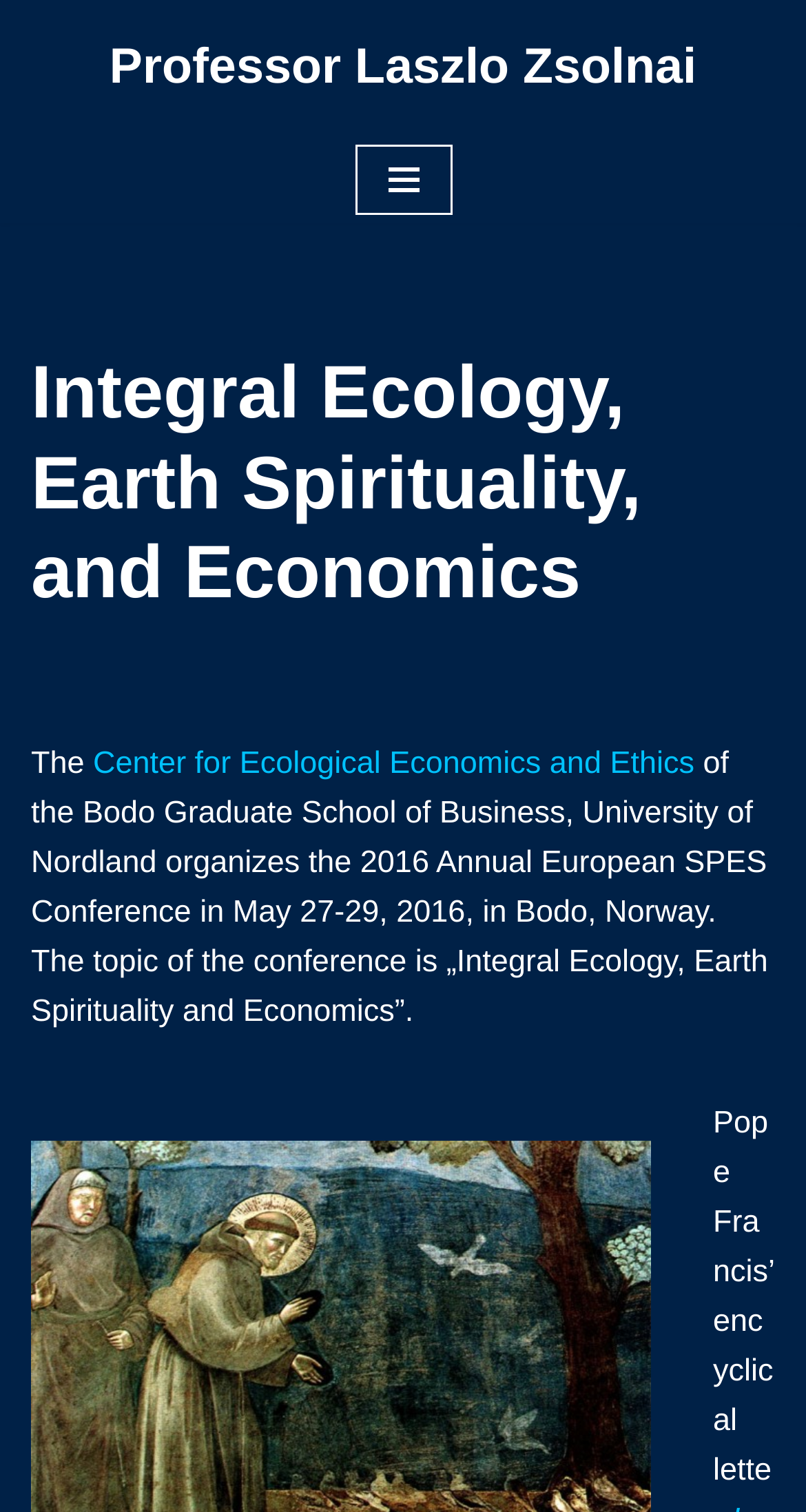Please examine the image and answer the question with a detailed explanation:
What is the topic of the 2016 Annual European SPES Conference?

The topic of the conference can be found in the StaticText element that describes the conference, which is located below the heading 'Integral Ecology, Earth Spirituality, and Economics'.